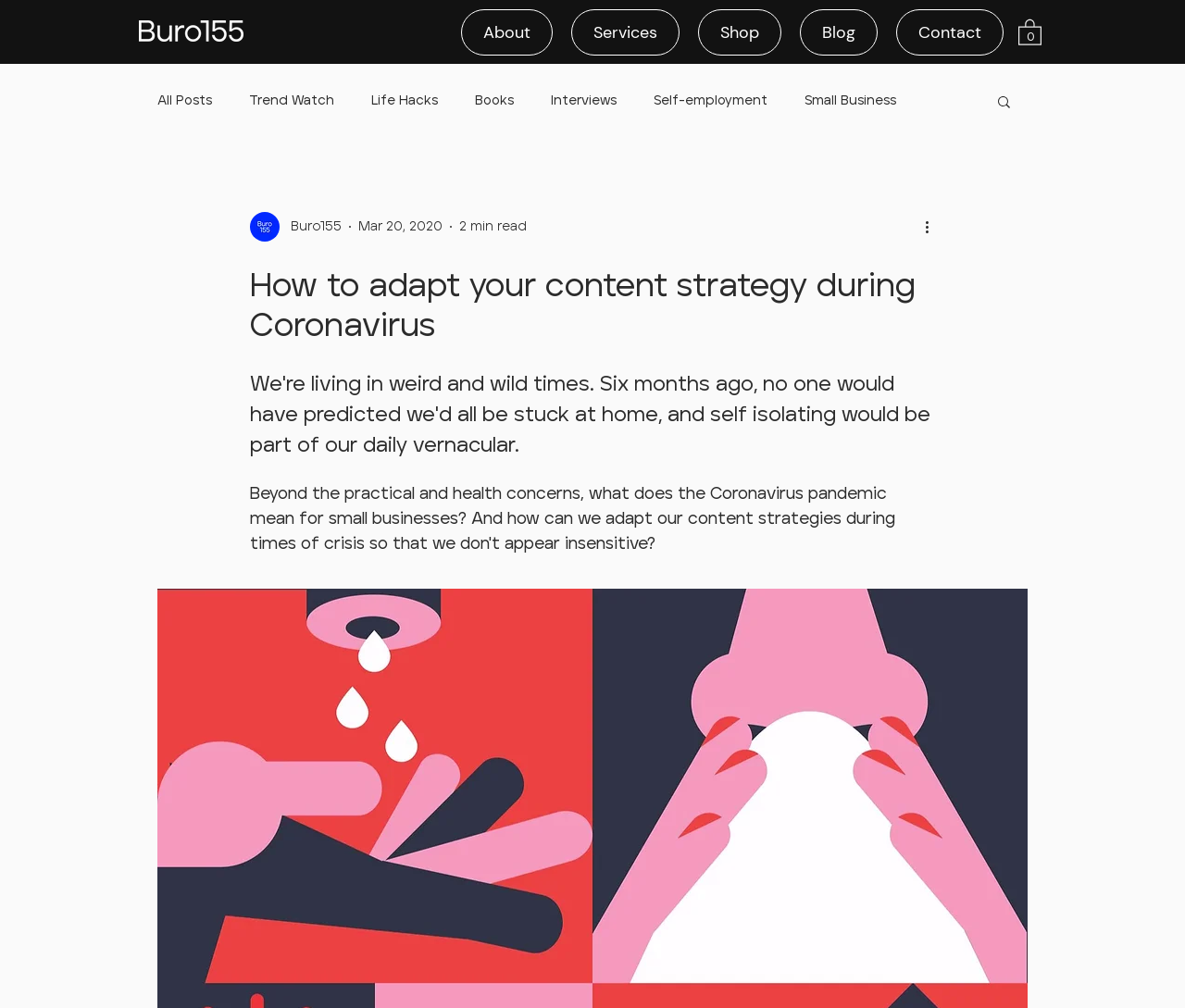Bounding box coordinates are specified in the format (top-left x, top-left y, bottom-right x, bottom-right y). All values are floating point numbers bounded between 0 and 1. Please provide the bounding box coordinate of the region this sentence describes: Interviews

[0.465, 0.092, 0.52, 0.108]